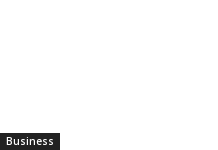Elaborate on the elements present in the image.

The image is highlighted in the context of a footer section from the "Navigating the Maze: A Consumer’s Guide to Bail Bonds Services" article on the website. It serves as part of a navigation system that links to various related articles and sections, particularly those associated with business topics. The section includes links to insights and guides about bail bonds, as well as references to other pertinent subjects authored by the same contributor. It's designed to facilitate user access to additional content by providing a clear pathway to explore more articles and information under the 'Business' category. The overall aesthetic is simple and functional, inviting users to delve deeper into the site's offerings.